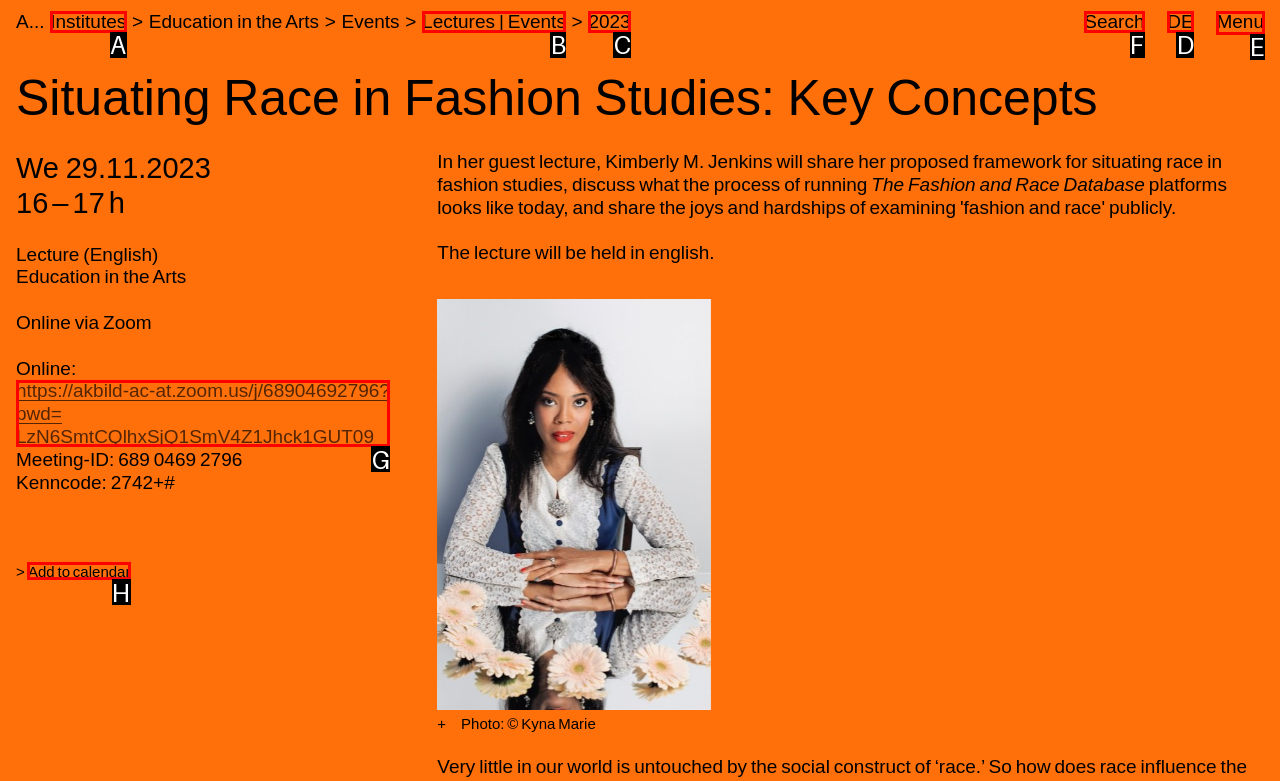Provide the letter of the HTML element that you need to click on to perform the task: search for something.
Answer with the letter corresponding to the correct option.

F